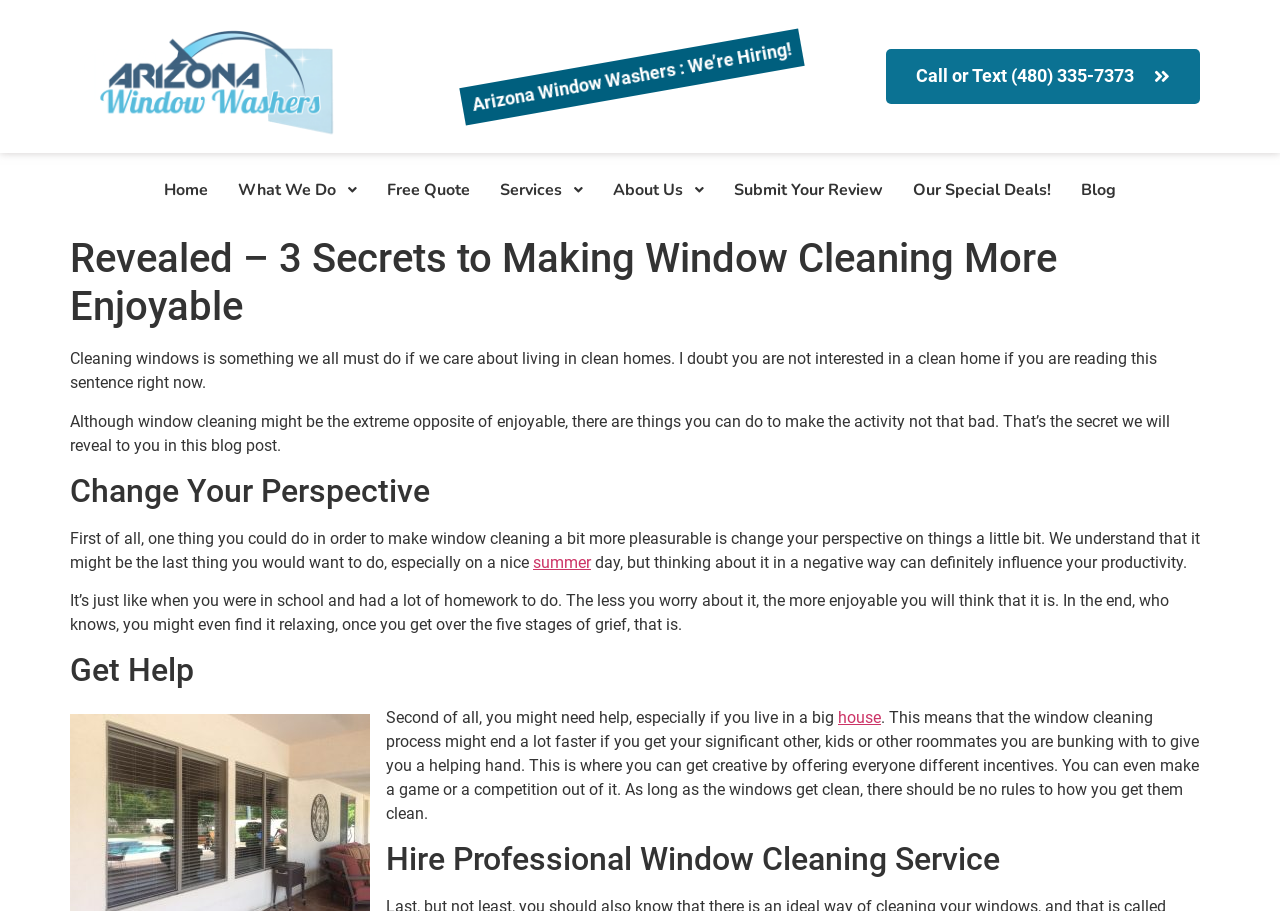Identify the bounding box coordinates of the area you need to click to perform the following instruction: "Contact AUCHU via email".

None